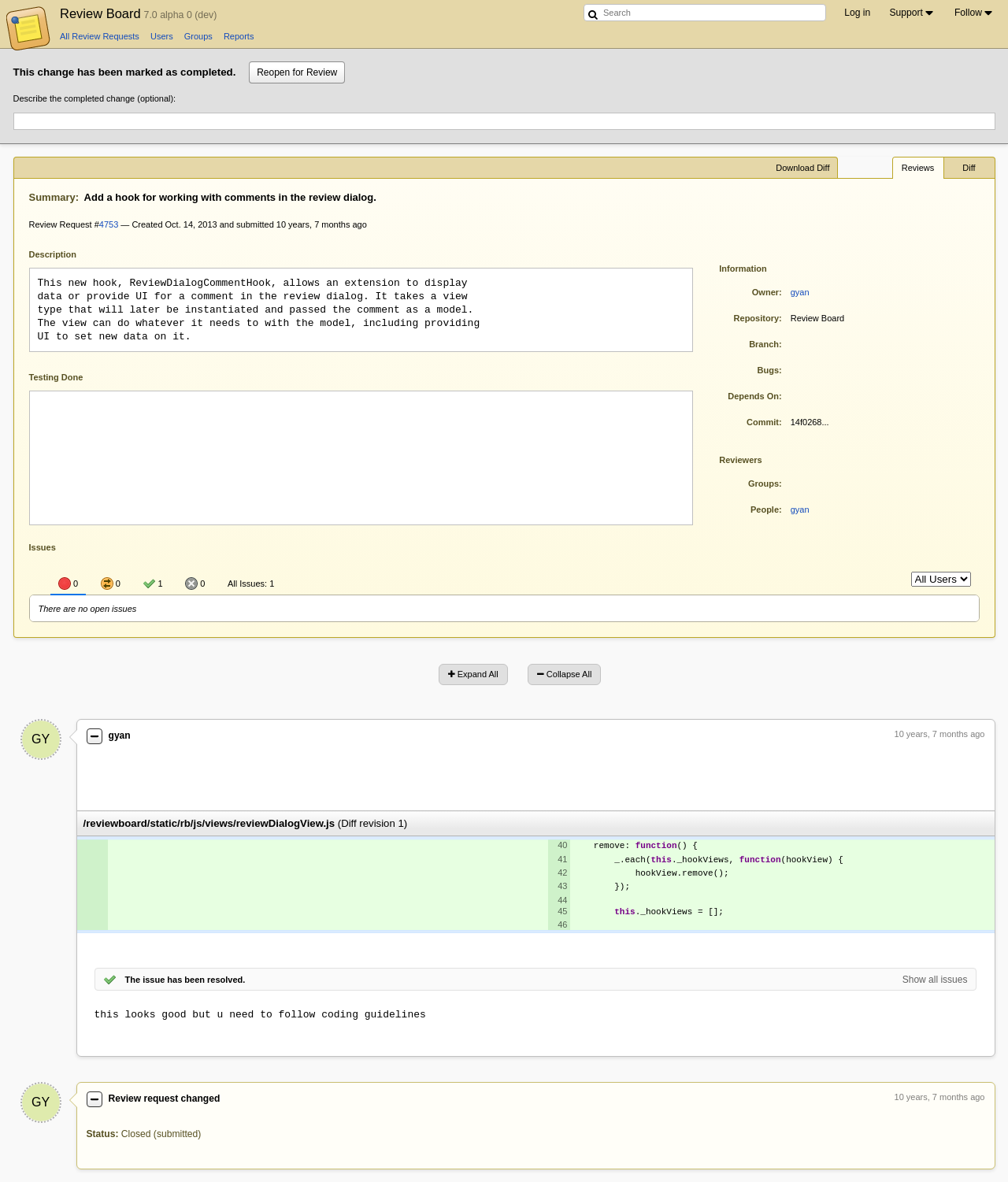Present a detailed account of what is displayed on the webpage.

This webpage is a review request page on Review Board, a platform for reviewing code changes. At the top, there is a navigation bar with links to "Home", "All Review Requests", "Users", "Groups", and "Reports". On the top right, there is a search box and a menu with options to "Log in", "Support", and "Follow".

Below the navigation bar, there is a main content area with several sections. The first section displays the review request information, including a heading, a button to "Reopen for Review", and a text field to describe the completed change.

The next section is the review request summary, which includes a heading, a summary of the change, and information about the review request, such as the ID, creation date, and owner. There are also links to download the diff and view reviews.

The main fields section displays the description of the change, which is a new hook called ReviewDialogCommentHook that allows an extension to display data or provide UI for a comment in the review dialog. The description is divided into several paragraphs.

Below the main fields section, there are sections for reviewers, main fields, and extra fields. The reviewers section lists the groups and people assigned to review the change. The main fields section includes fields for description and testing done. The extra fields section has a section for issues, which includes a combobox to filter issues and a table displaying the issues.

At the bottom of the page, there are links to expand or collapse all sections, and a link to view all issues.